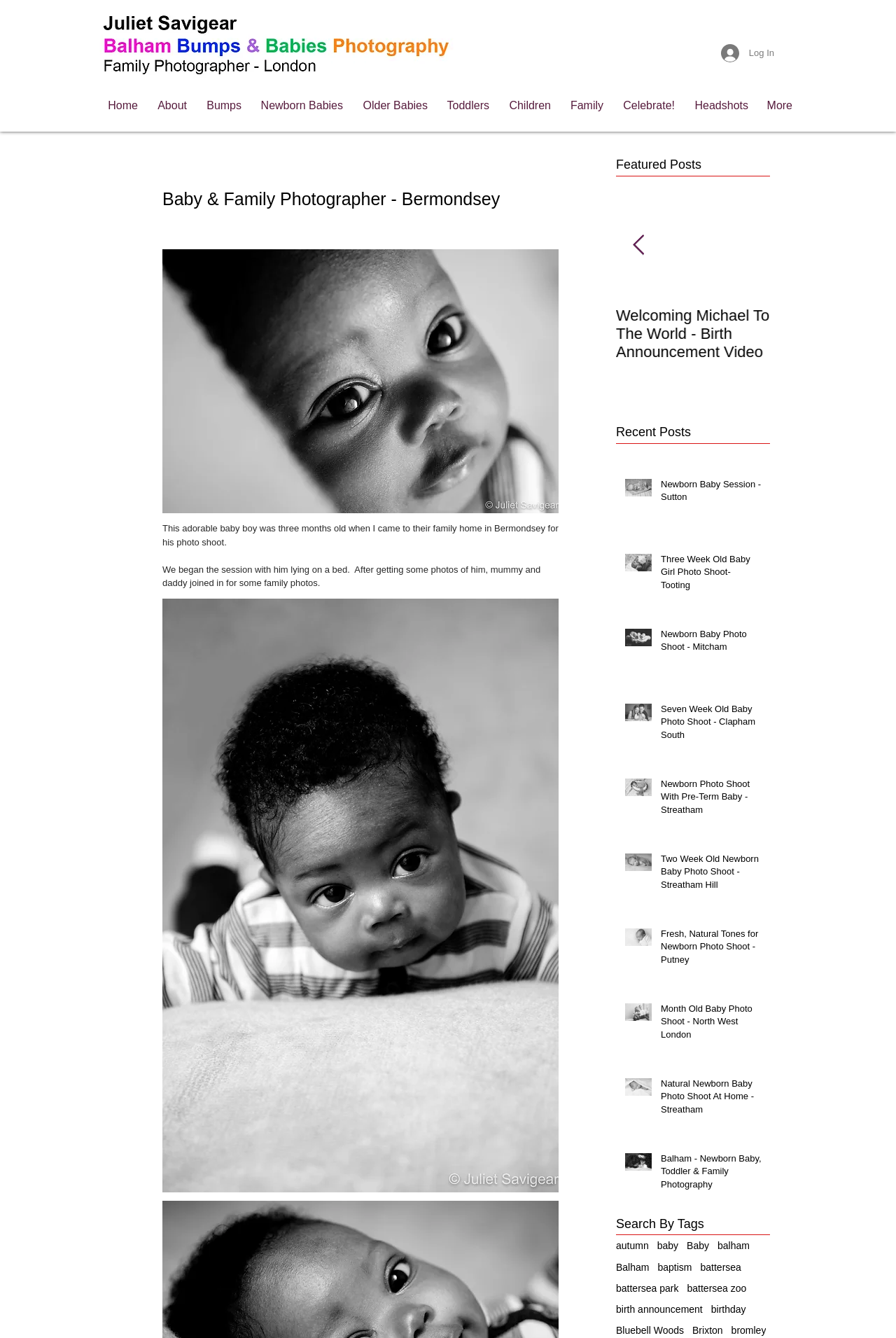Find the bounding box coordinates of the clickable area required to complete the following action: "View the 'Home' page".

[0.107, 0.072, 0.162, 0.085]